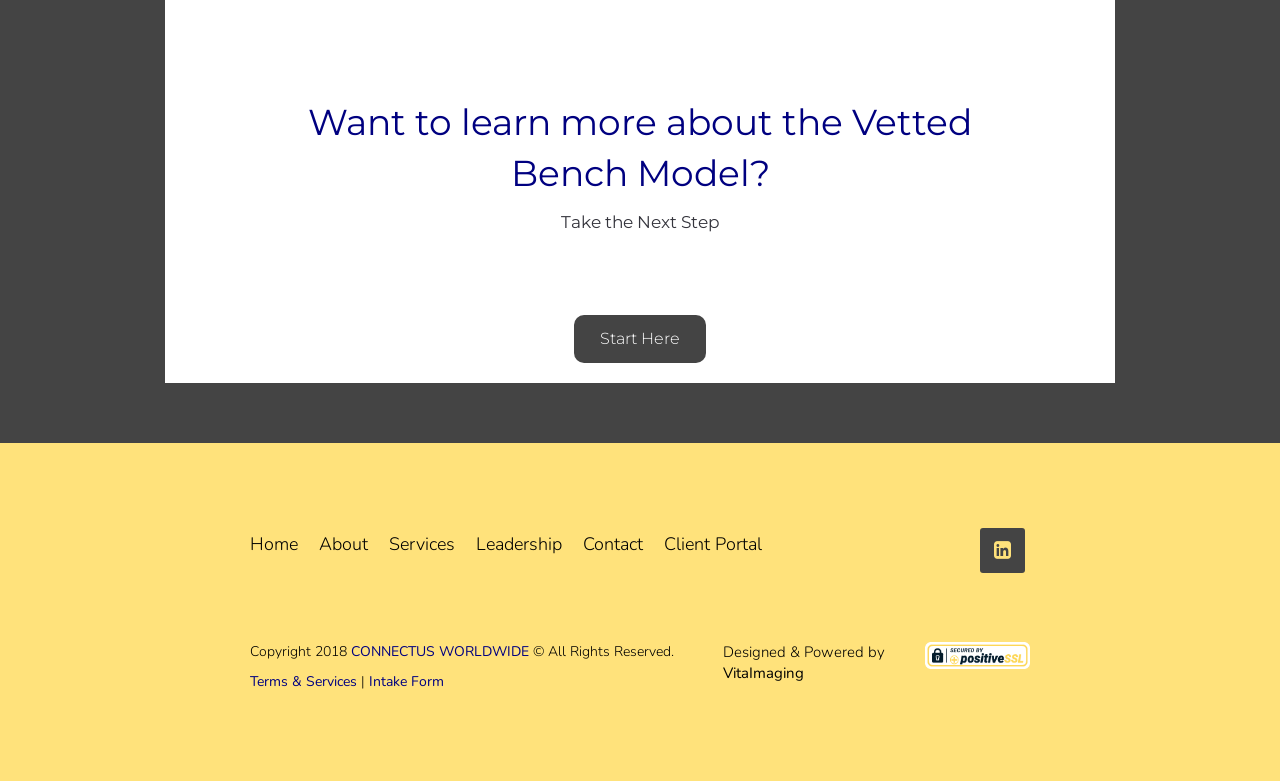Provide a brief response to the question using a single word or phrase: 
What is the copyright year?

2018